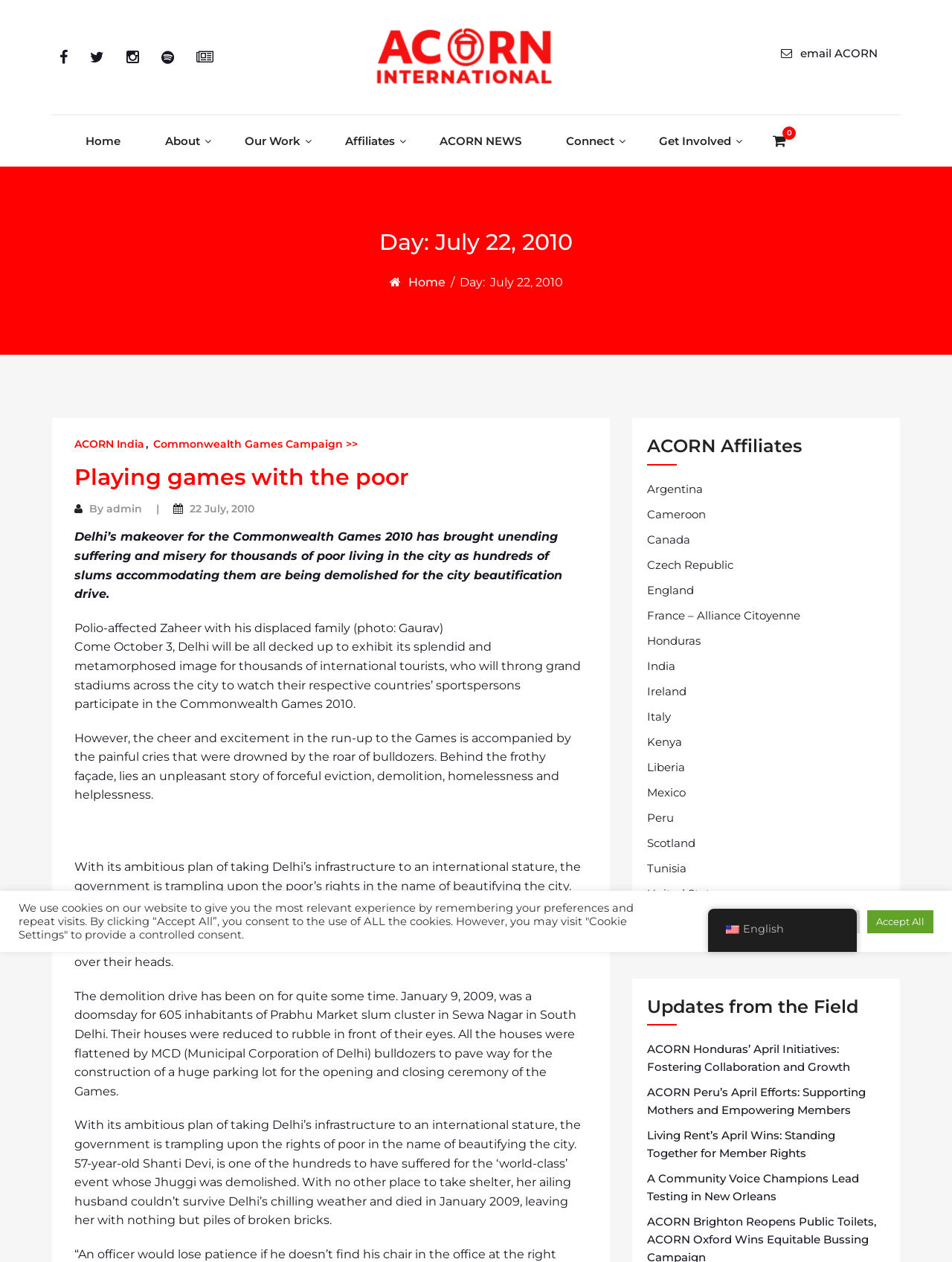Please specify the bounding box coordinates of the region to click in order to perform the following instruction: "Click the Home link".

[0.09, 0.091, 0.127, 0.132]